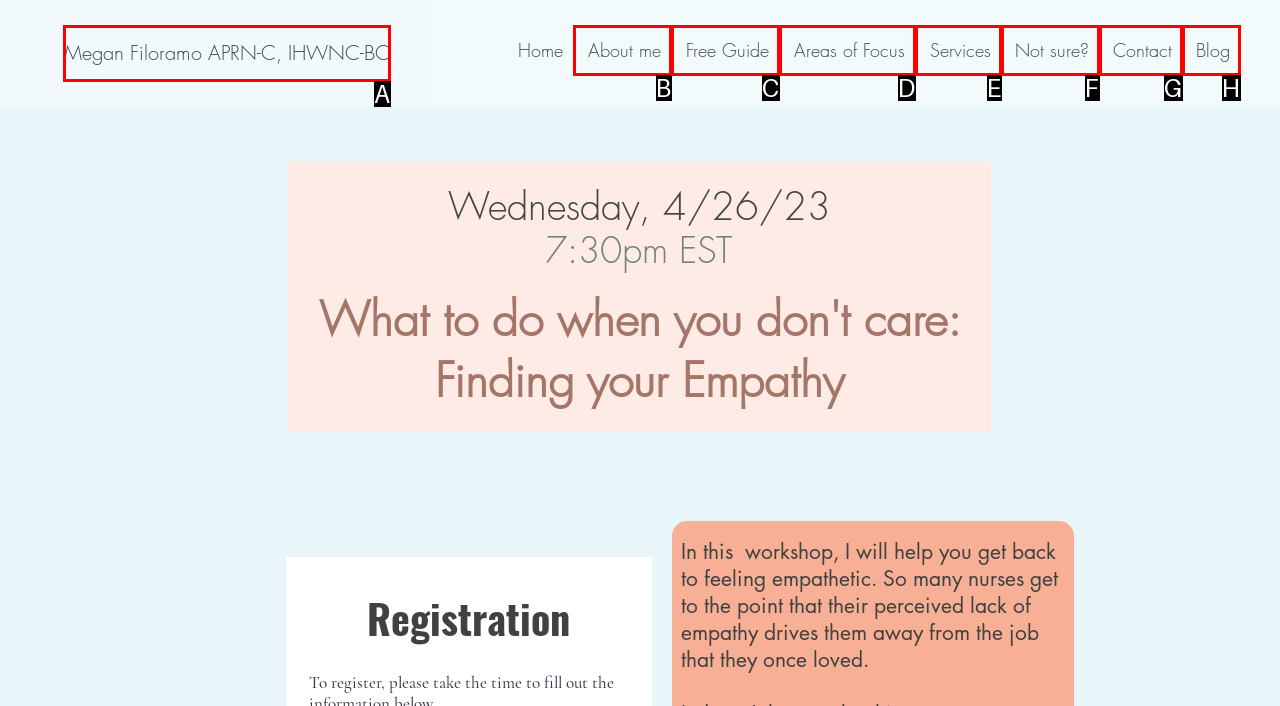From the provided choices, determine which option matches the description: GeneratePress. Respond with the letter of the correct choice directly.

None